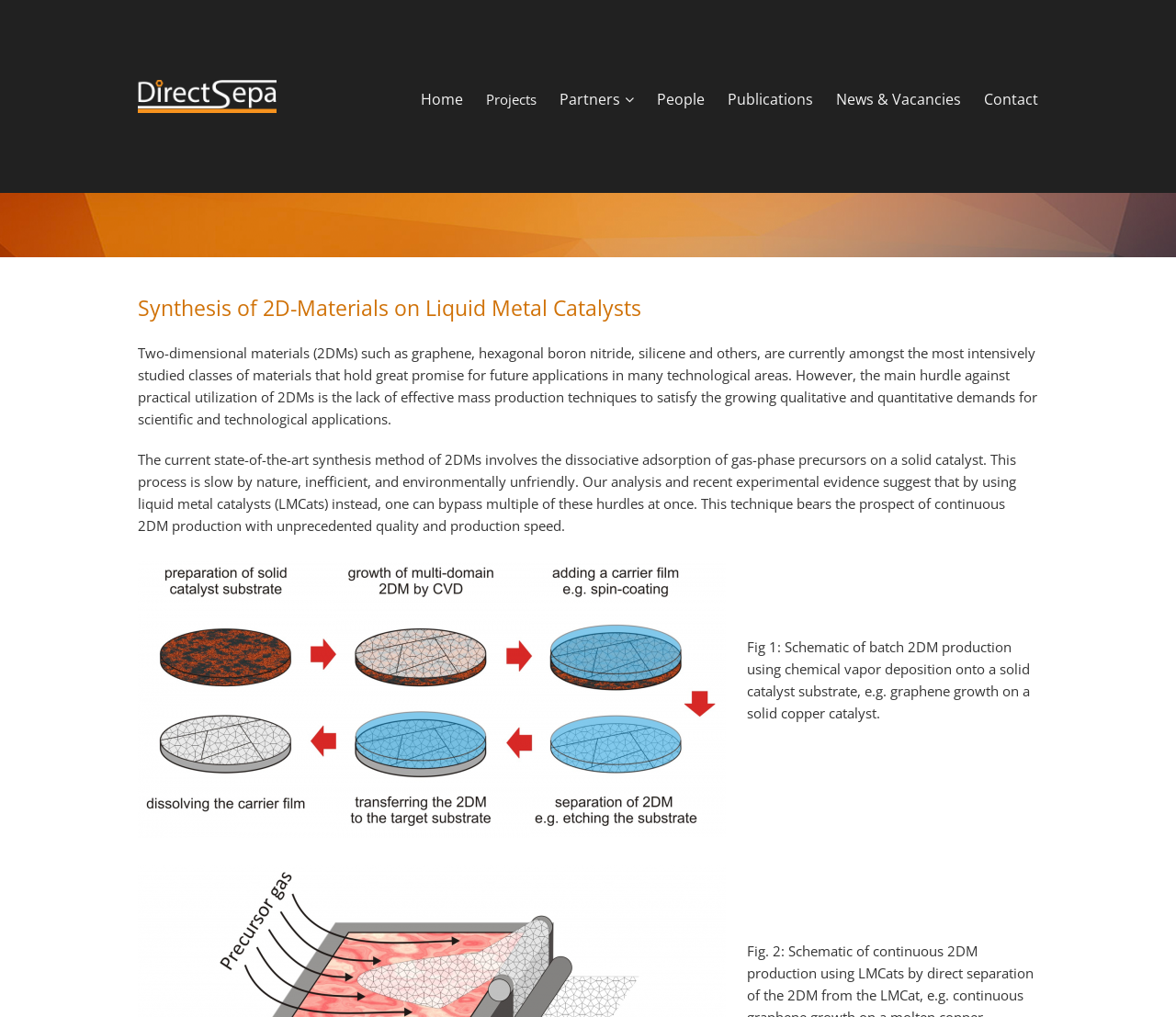Determine the bounding box coordinates of the section I need to click to execute the following instruction: "Go to the Contact page". Provide the coordinates as four float numbers between 0 and 1, i.e., [left, top, right, bottom].

[0.837, 0.08, 0.883, 0.116]